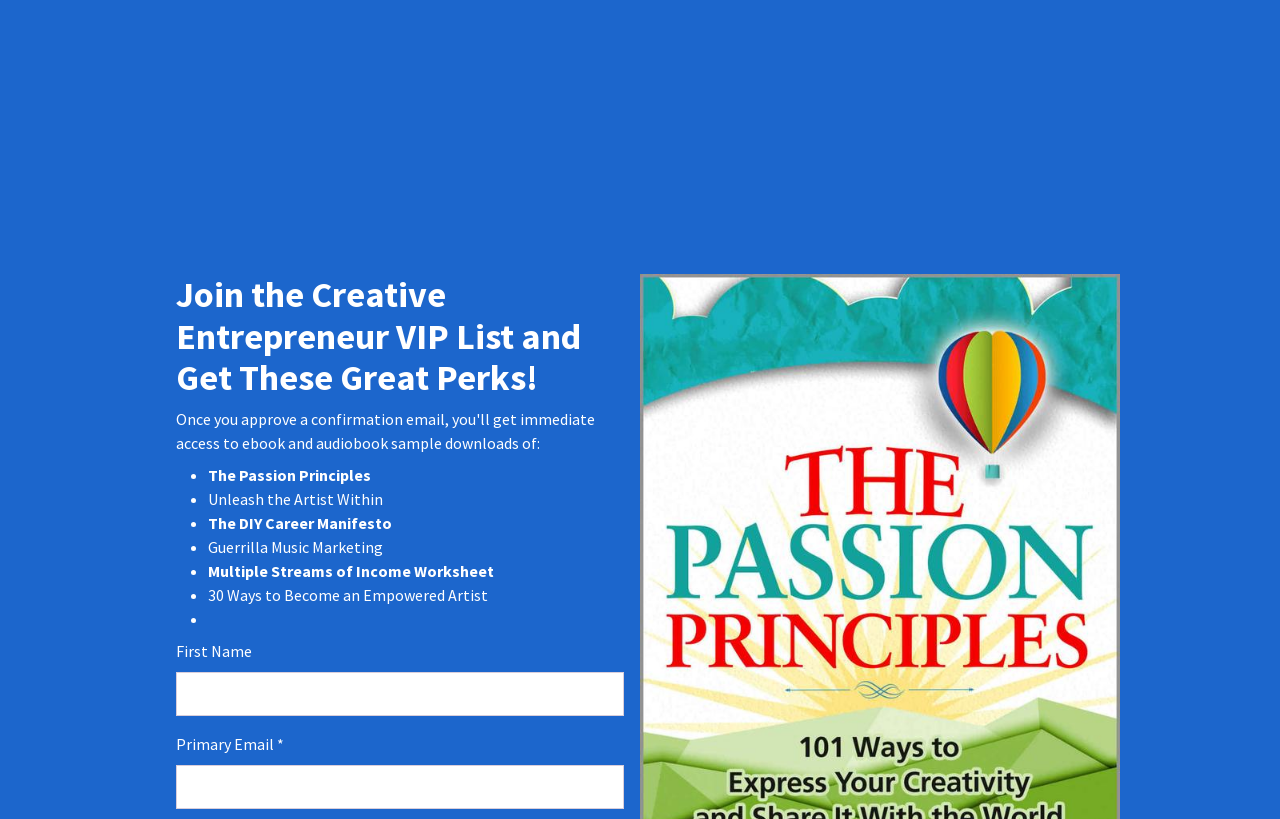Please specify the bounding box coordinates in the format (top-left x, top-left y, bottom-right x, bottom-right y), with values ranging from 0 to 1. Identify the bounding box for the UI component described as follows: parent_node: Primary Email name="email"

[0.138, 0.934, 0.488, 0.987]